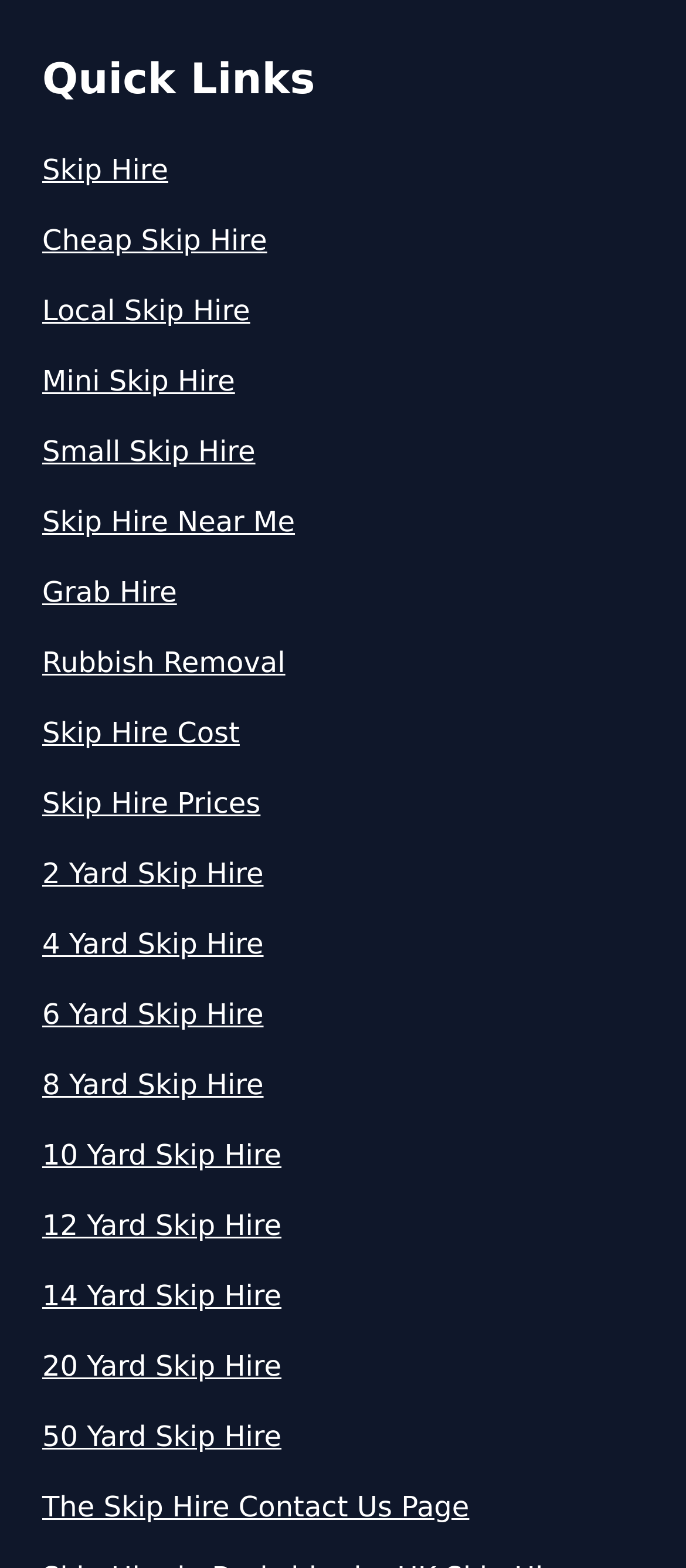Locate the bounding box coordinates of the element that should be clicked to fulfill the instruction: "View Ufton Nervet page".

[0.103, 0.703, 0.897, 0.785]